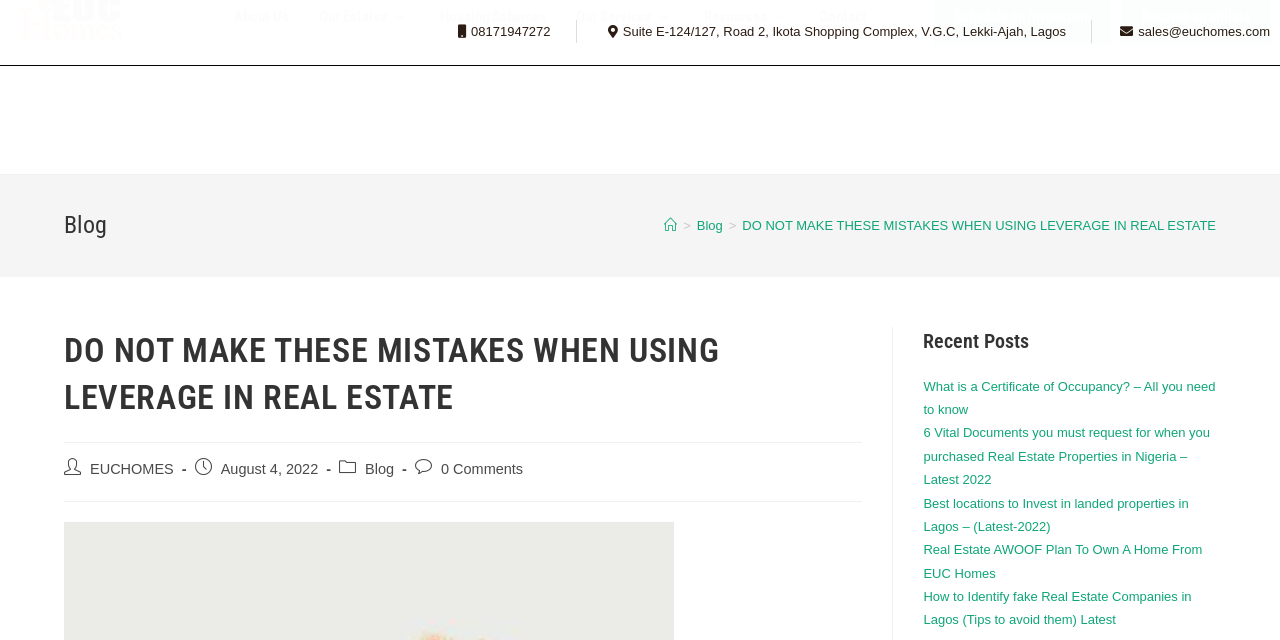What is the title of the blog post?
Refer to the image and provide a one-word or short phrase answer.

DO NOT MAKE THESE MISTAKES WHEN USING LEVERAGE IN REAL ESTATE